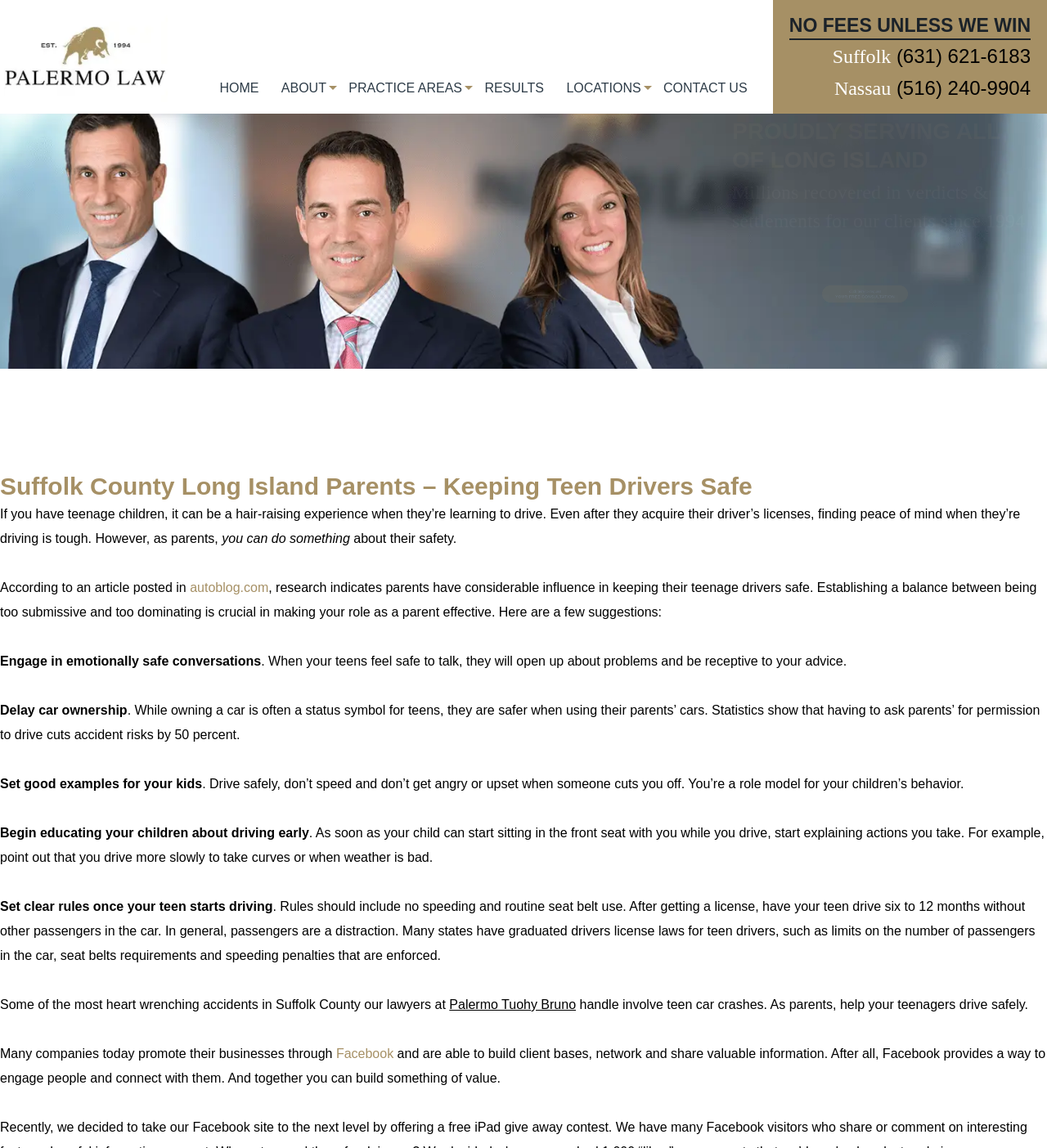Find and provide the bounding box coordinates for the UI element described here: "Locations". The coordinates should be given as four float numbers between 0 and 1: [left, top, right, bottom].

[0.541, 0.071, 0.612, 0.1]